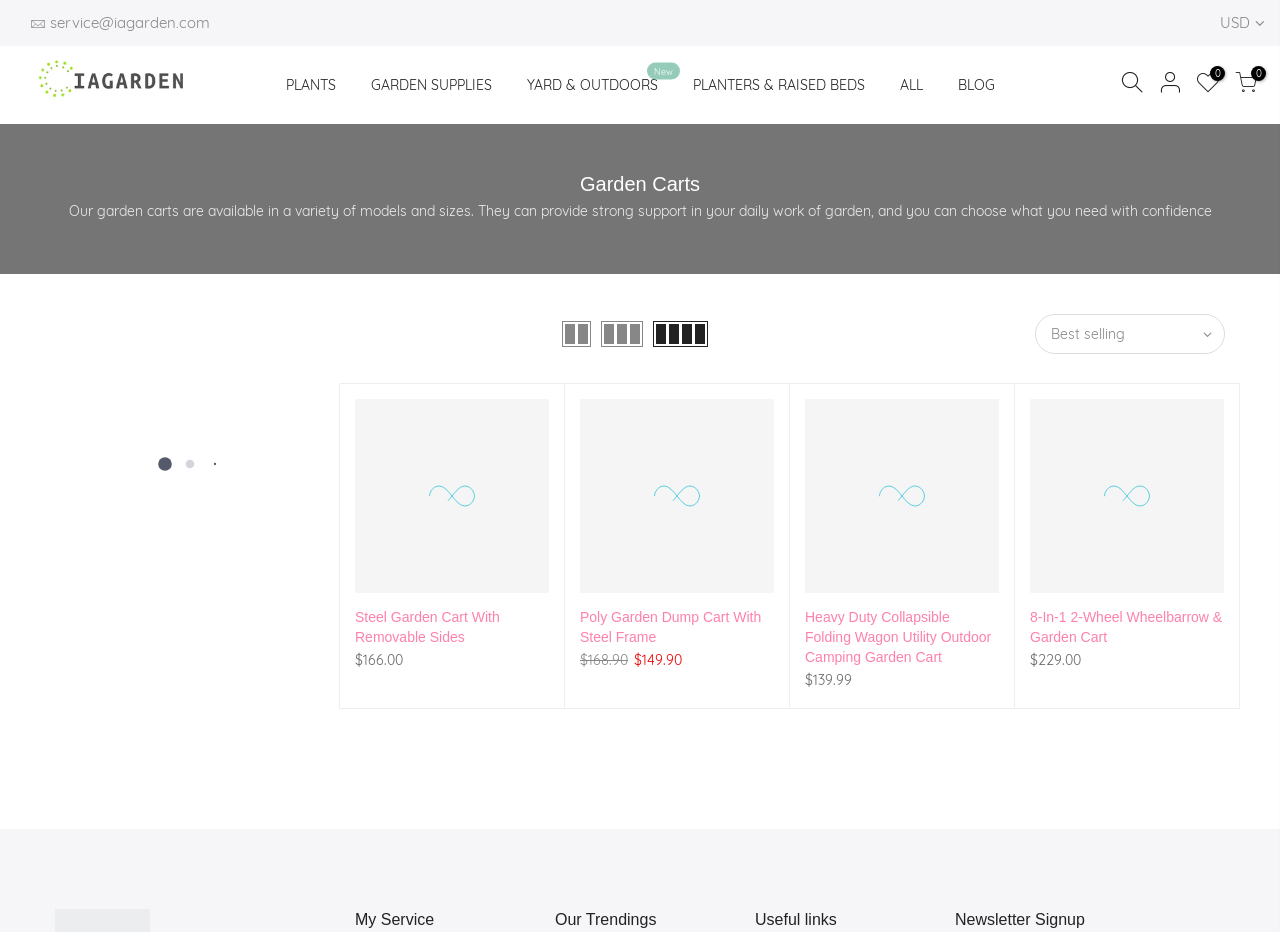Please find and report the bounding box coordinates of the element to click in order to perform the following action: "View the 'Steel Garden Cart With Removable Sides' product". The coordinates should be expressed as four float numbers between 0 and 1, in the format [left, top, right, bottom].

[0.277, 0.653, 0.429, 0.696]